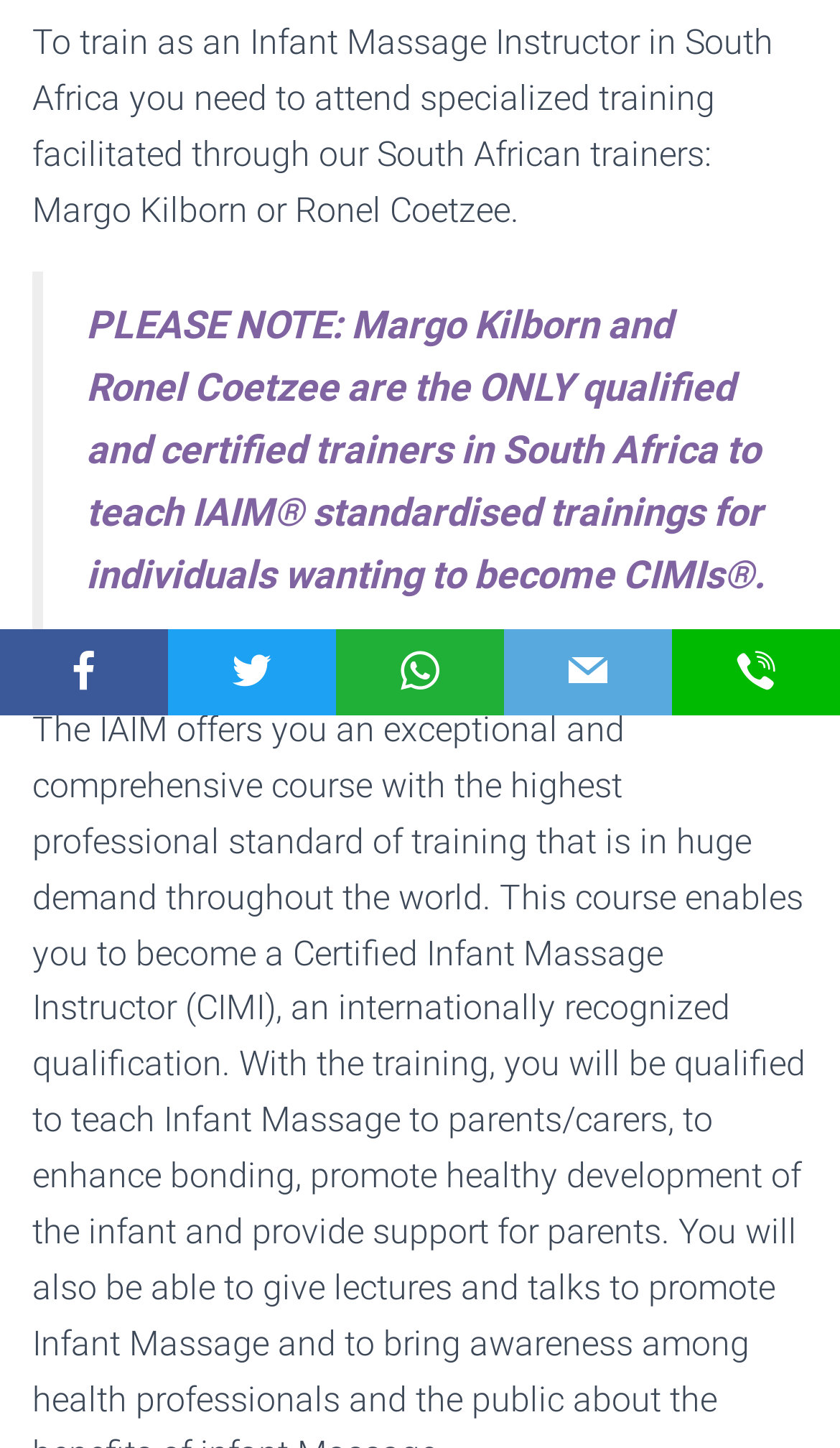Please find the bounding box coordinates (top-left x, top-left y, bottom-right x, bottom-right y) in the screenshot for the UI element described as follows: WhatsApp

[0.4, 0.435, 0.6, 0.494]